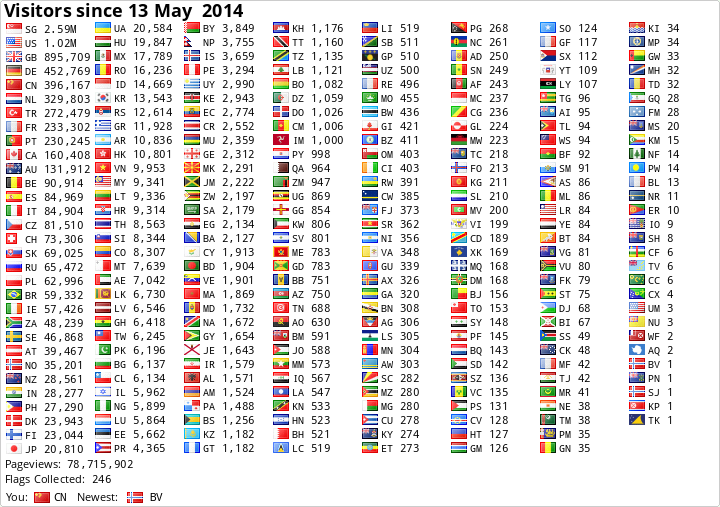Please answer the following question using a single word or phrase: 
What additional metrics are provided beneath the counter?

Total pageviews and flags collected